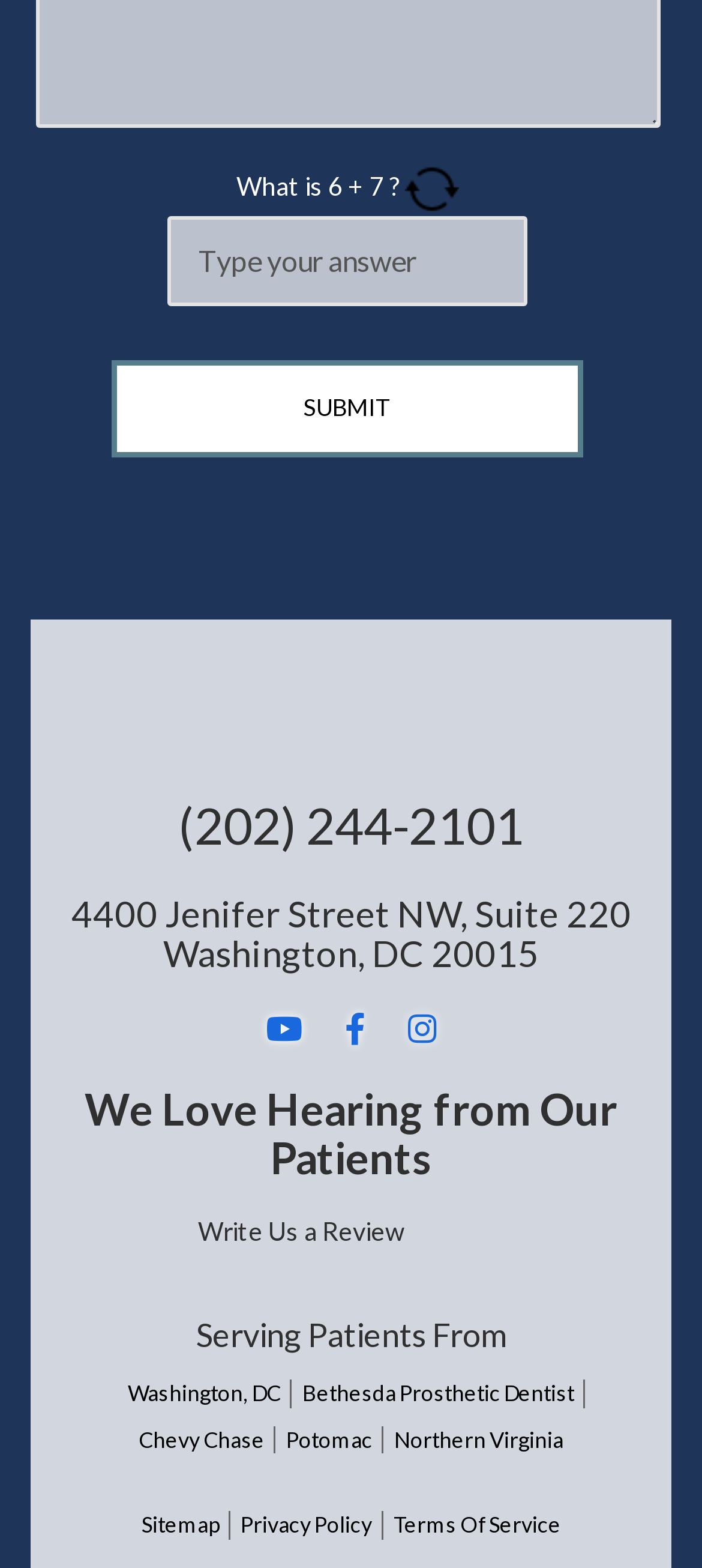Can you provide the bounding box coordinates for the element that should be clicked to implement the instruction: "Click the Submit button"?

[0.16, 0.229, 0.831, 0.291]